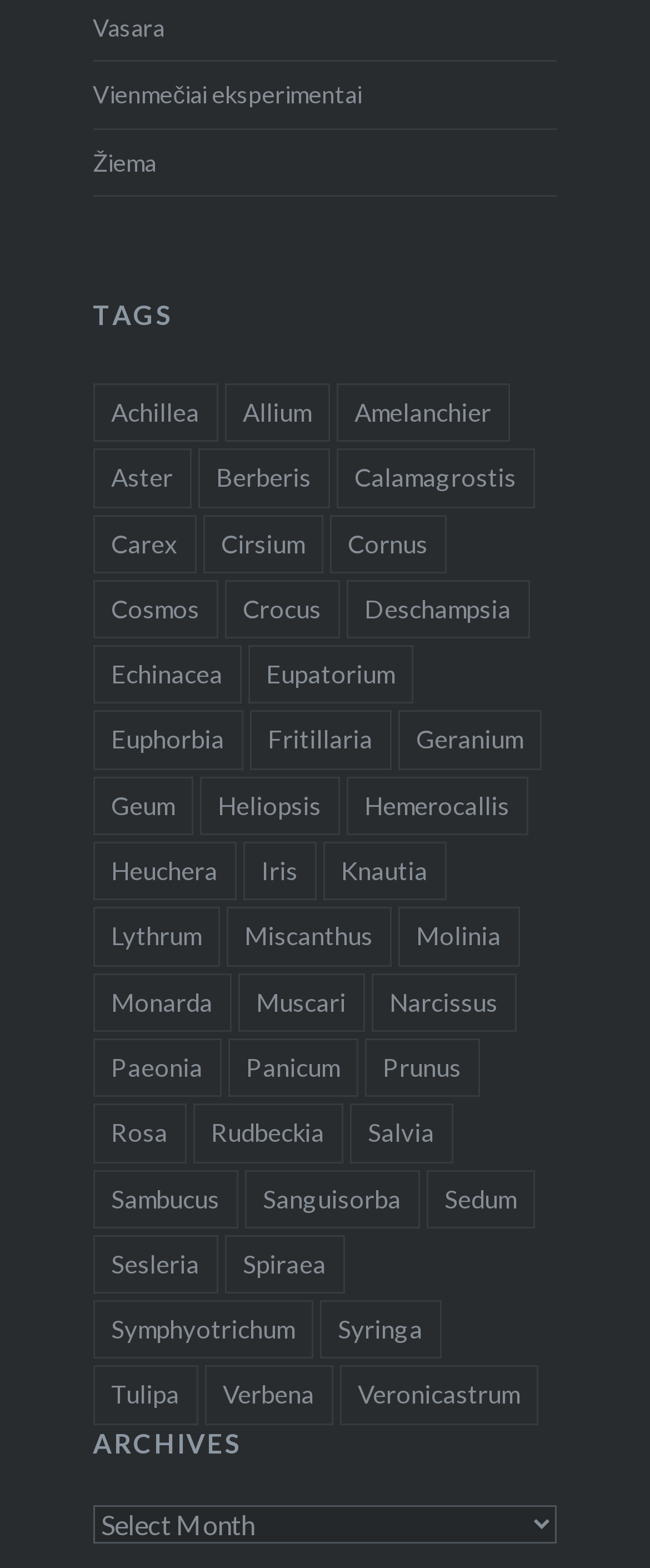Could you determine the bounding box coordinates of the clickable element to complete the instruction: "Click on the link 'Achillea'"? Provide the coordinates as four float numbers between 0 and 1, i.e., [left, top, right, bottom].

[0.143, 0.244, 0.335, 0.282]